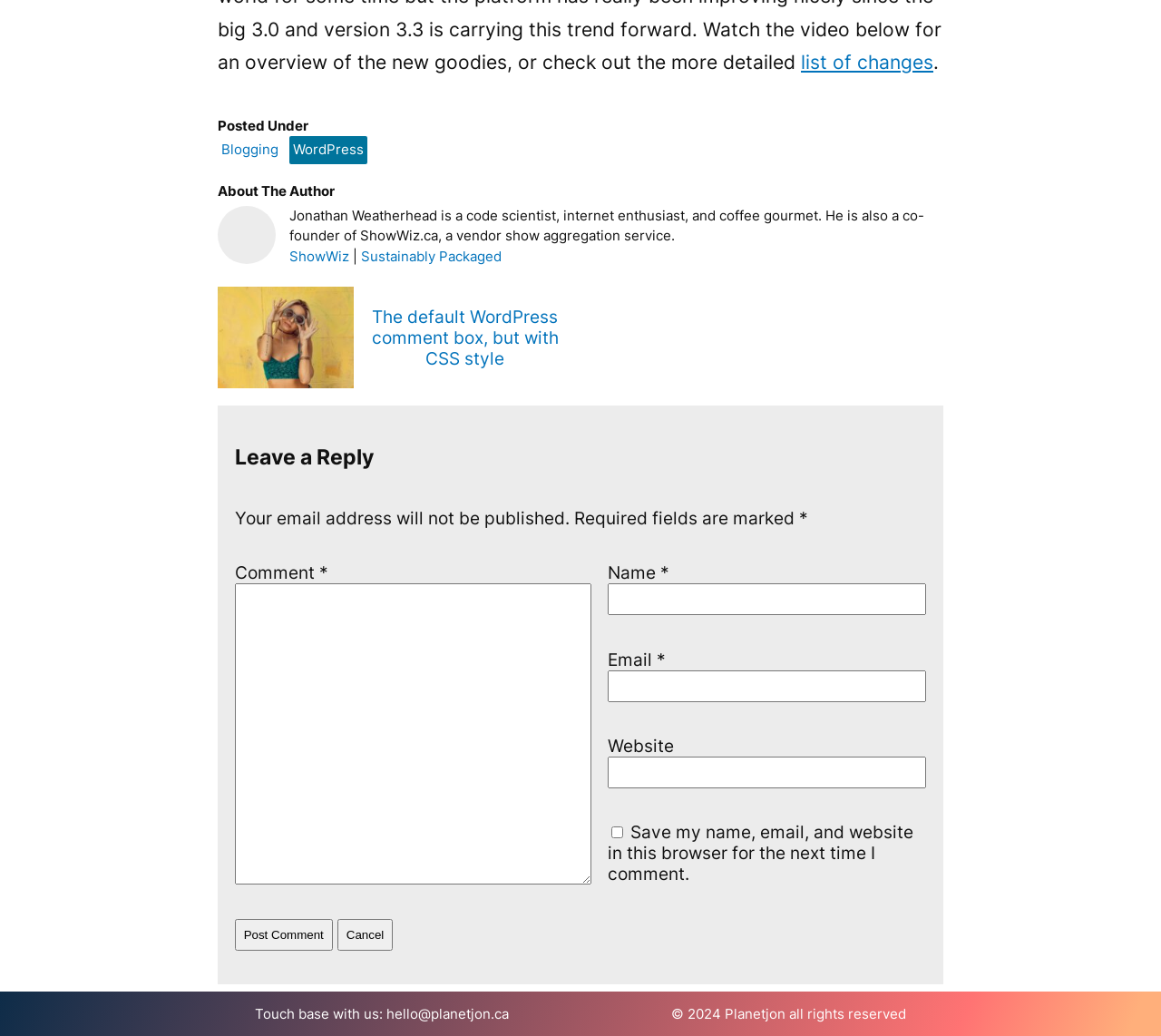Determine the bounding box coordinates (top-left x, top-left y, bottom-right x, bottom-right y) of the UI element described in the following text: Sustainably Packaged

[0.311, 0.239, 0.432, 0.256]